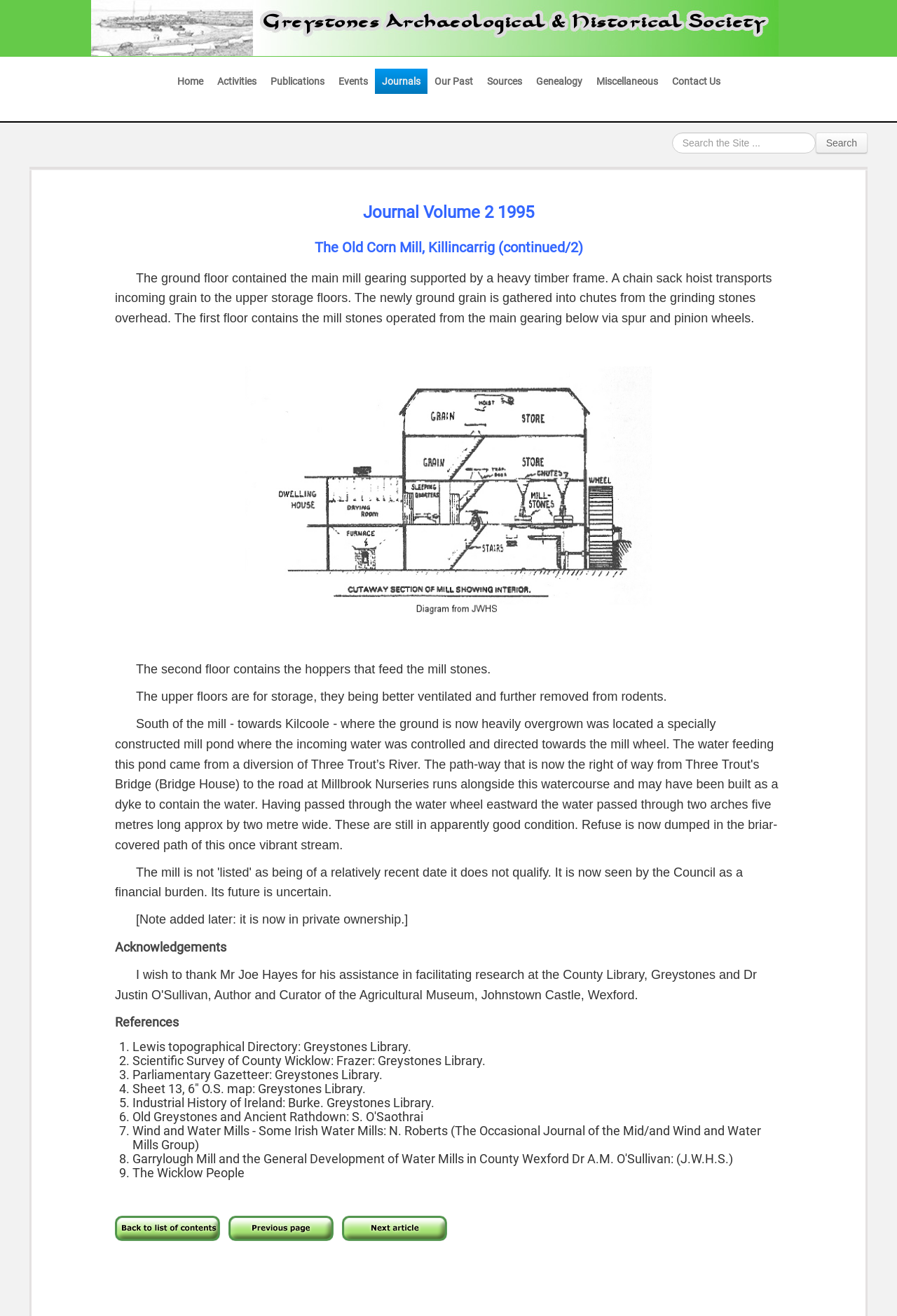Please identify the bounding box coordinates of where to click in order to follow the instruction: "Go to the next article".

[0.381, 0.927, 0.498, 0.938]